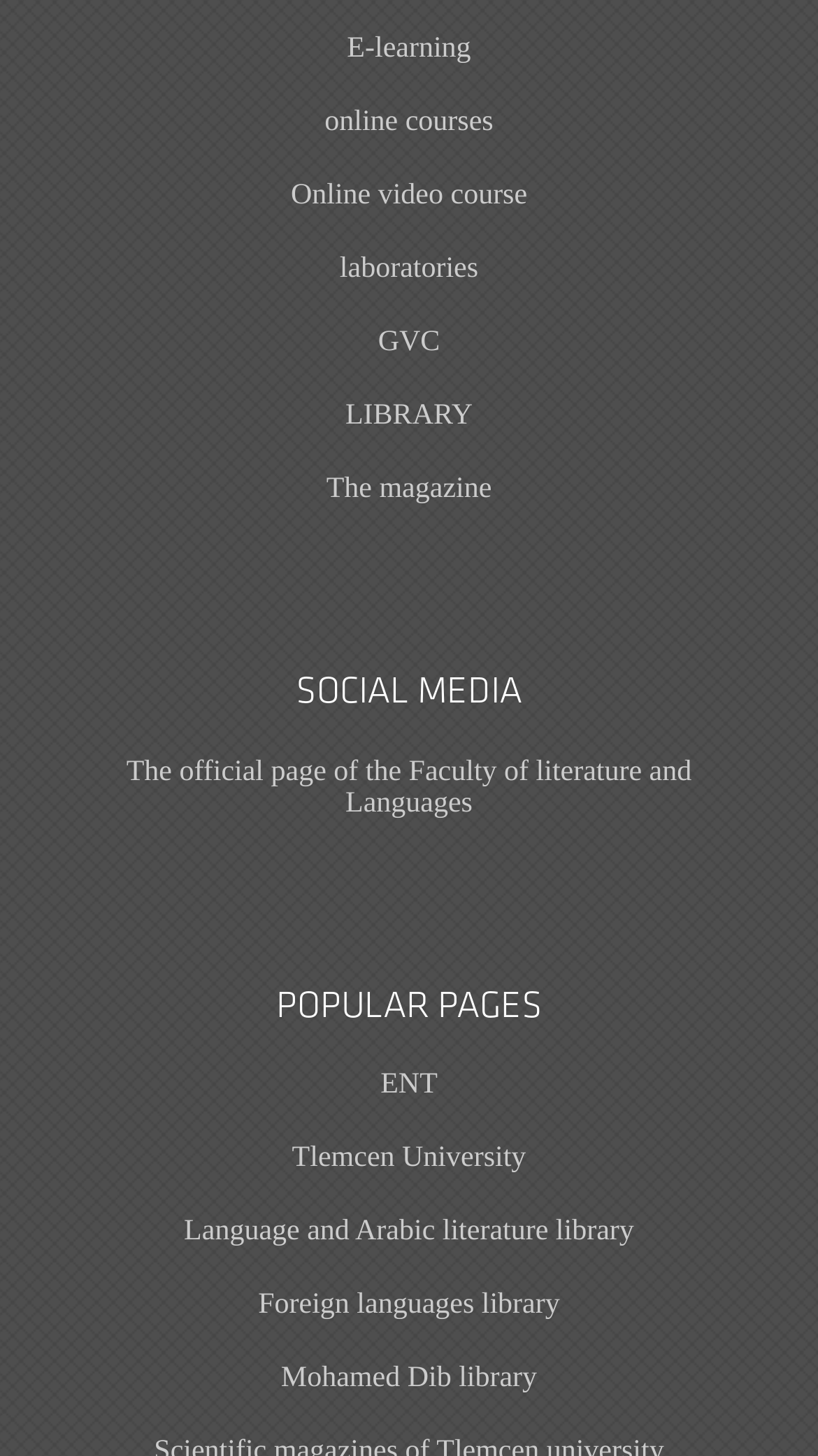Based on the element description The magazine, identify the bounding box of the UI element in the given webpage screenshot. The coordinates should be in the format (top-left x, top-left y, bottom-right x, bottom-right y) and must be between 0 and 1.

[0.077, 0.311, 0.923, 0.361]